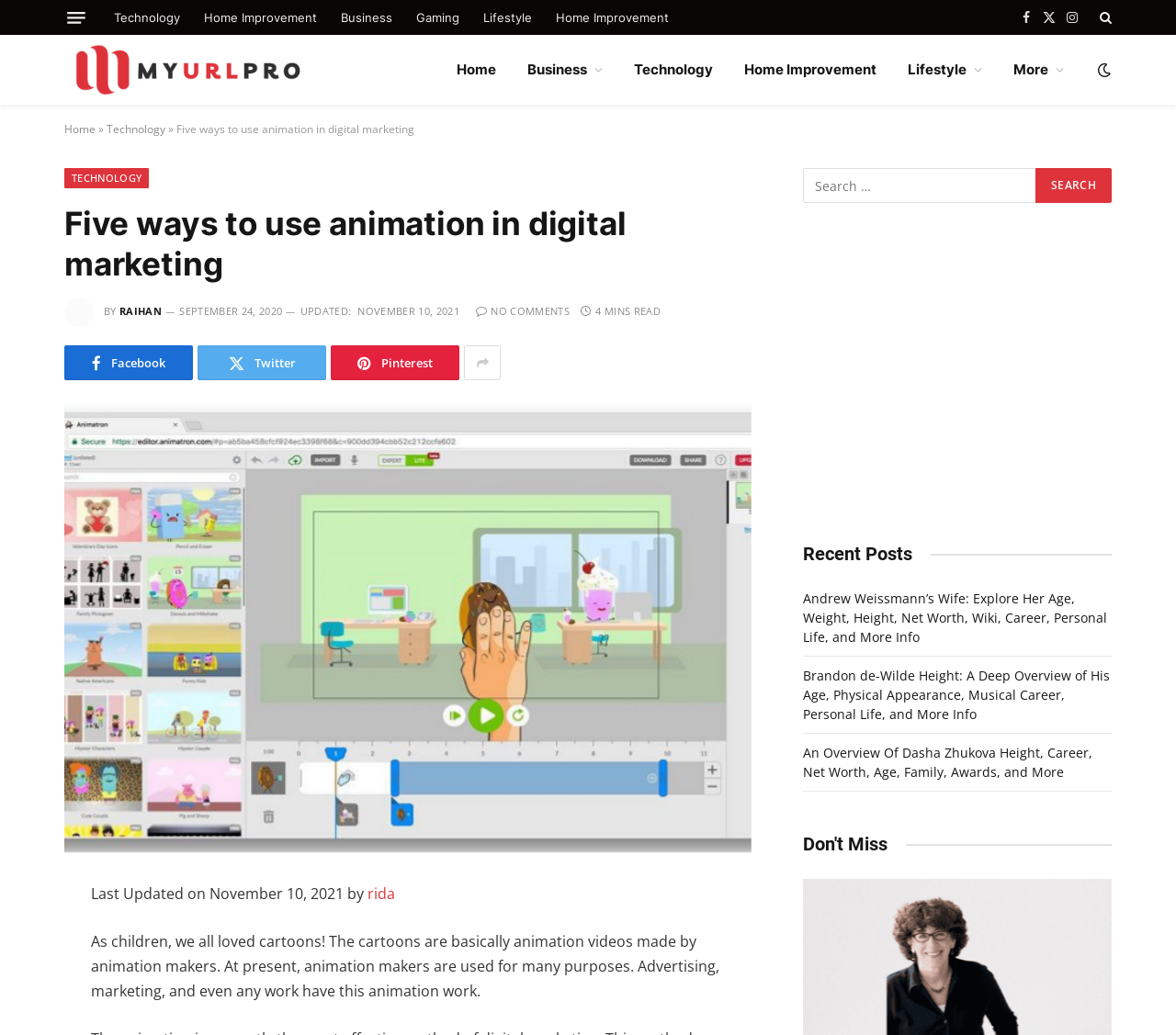From the webpage screenshot, predict the bounding box coordinates (top-left x, top-left y, bottom-right x, bottom-right y) for the UI element described here: ABOUT US

None